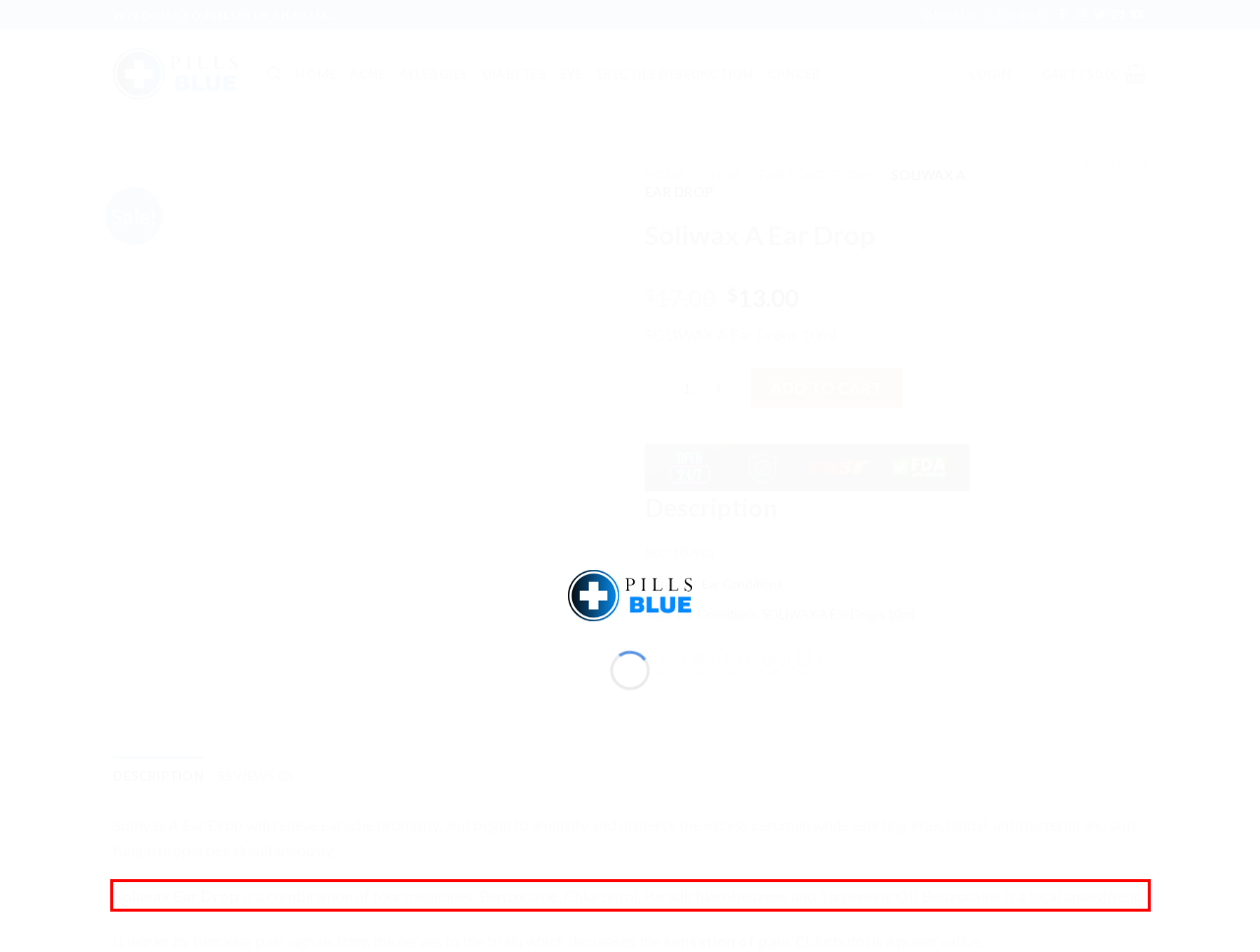The screenshot you have been given contains a UI element surrounded by a red rectangle. Use OCR to read and extract the text inside this red rectangle.

Soliwax Ear Drop is a combination of four medicines: Benzocaine, Chlorbutol, Paradichlorobenzene and Turpentine Oil. Benzocaine is a local anaesthetic.